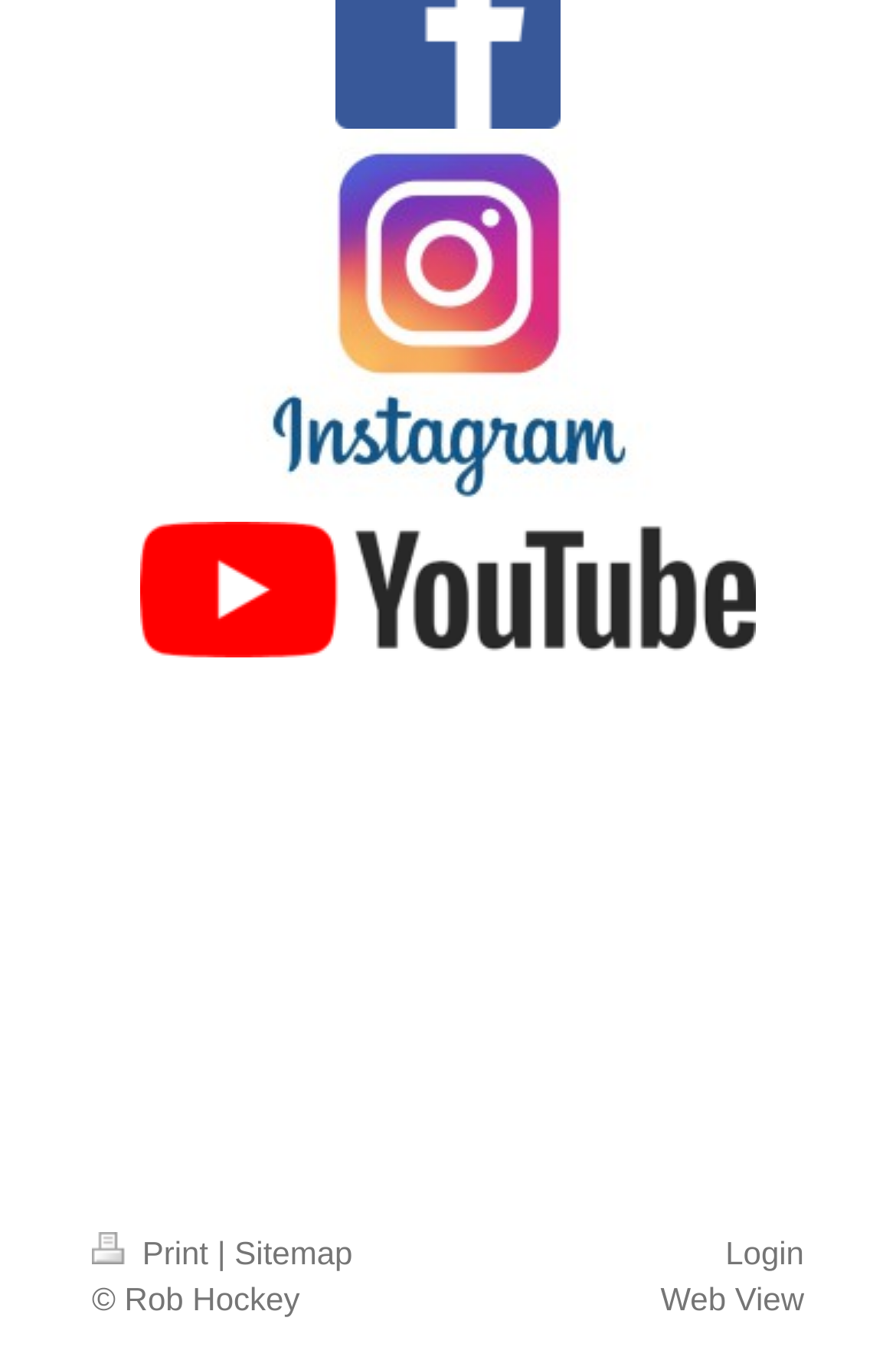Answer the question with a single word or phrase: 
Who owns the copyright of the webpage?

Rob Hockey